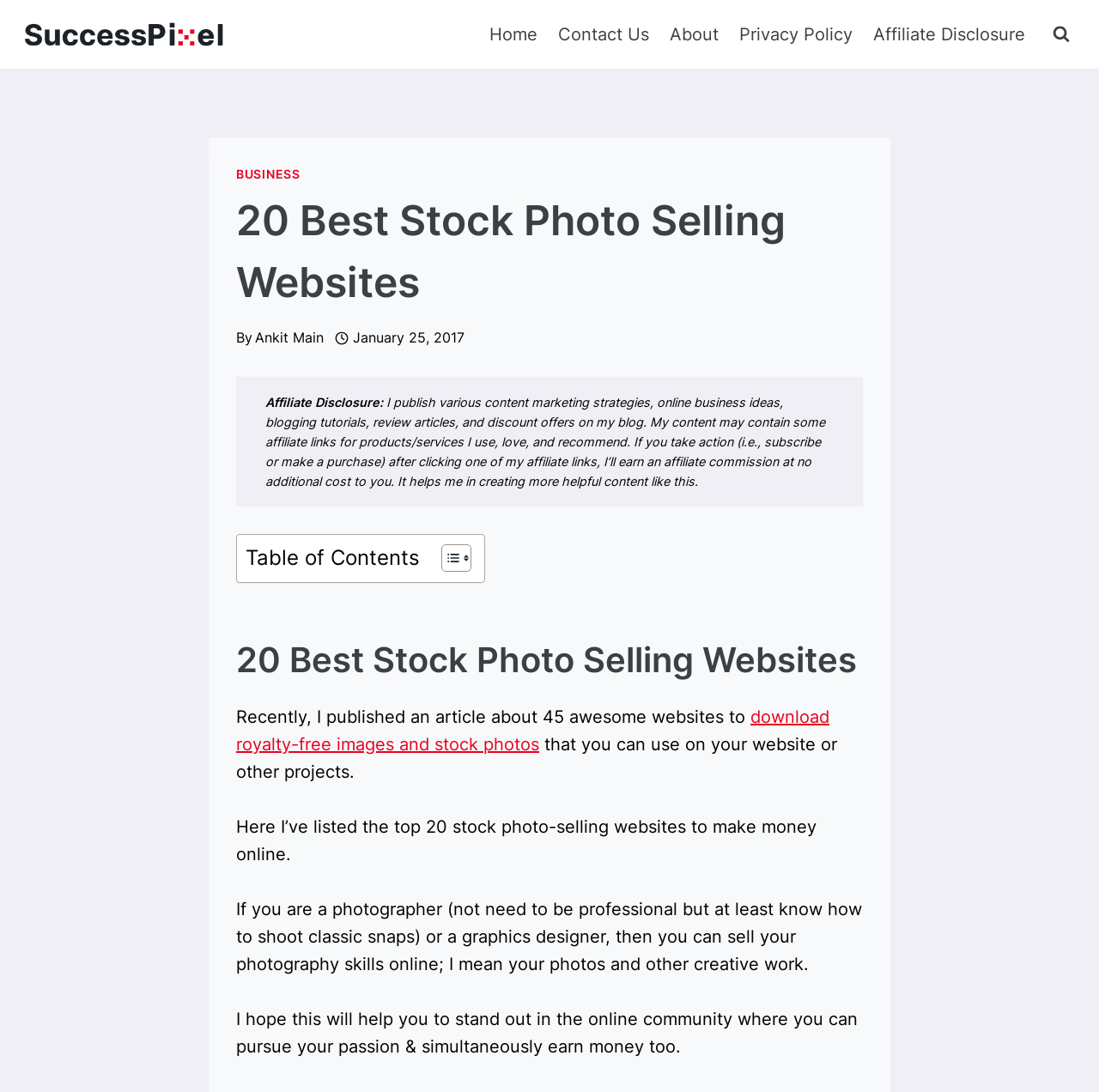Who wrote the article?
From the screenshot, supply a one-word or short-phrase answer.

Ankit Main